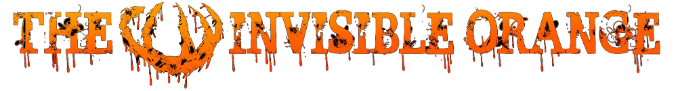What type of music is the platform likely dedicated to?
Give a comprehensive and detailed explanation for the question.

The platform is likely dedicated to heavy music because the caption mentions that the logo evokes a sense of intensity and energy, which are themes commonly associated with heavy music genres such as doom, sludge, and psychedelic sounds.